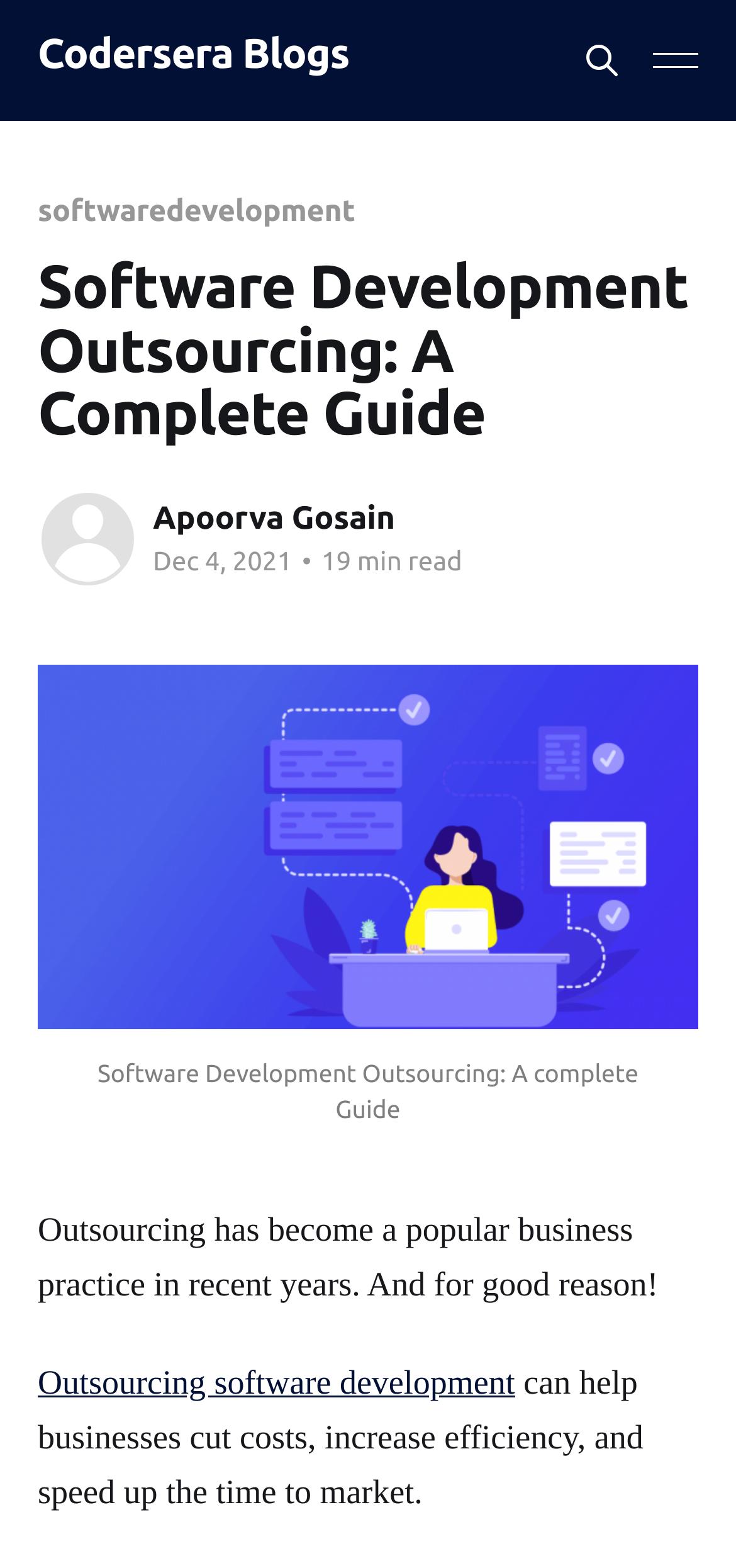Bounding box coordinates are specified in the format (top-left x, top-left y, bottom-right x, bottom-right y). All values are floating point numbers bounded between 0 and 1. Please provide the bounding box coordinate of the region this sentence describes: Outsourcing software development

[0.051, 0.87, 0.7, 0.894]